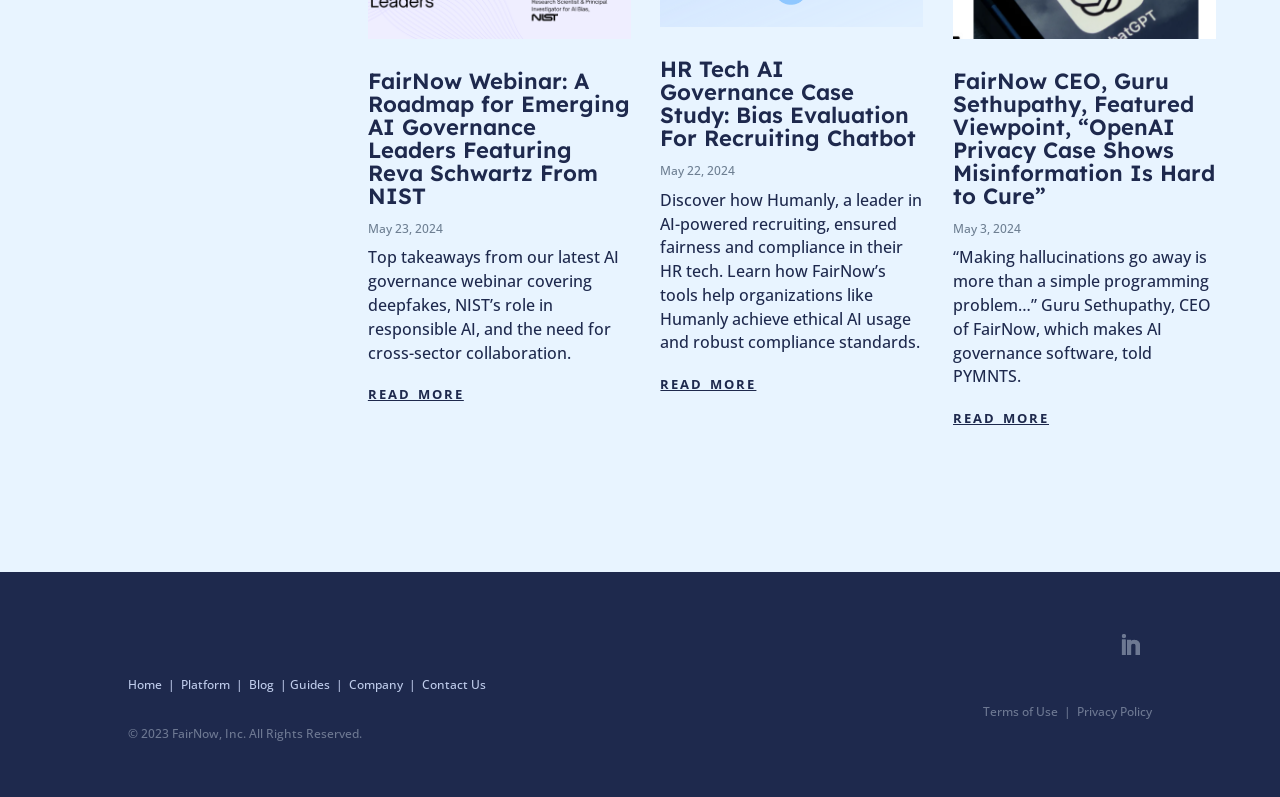Find the bounding box coordinates of the element you need to click on to perform this action: 'go to Home page'. The coordinates should be represented by four float values between 0 and 1, in the format [left, top, right, bottom].

[0.1, 0.848, 0.127, 0.869]